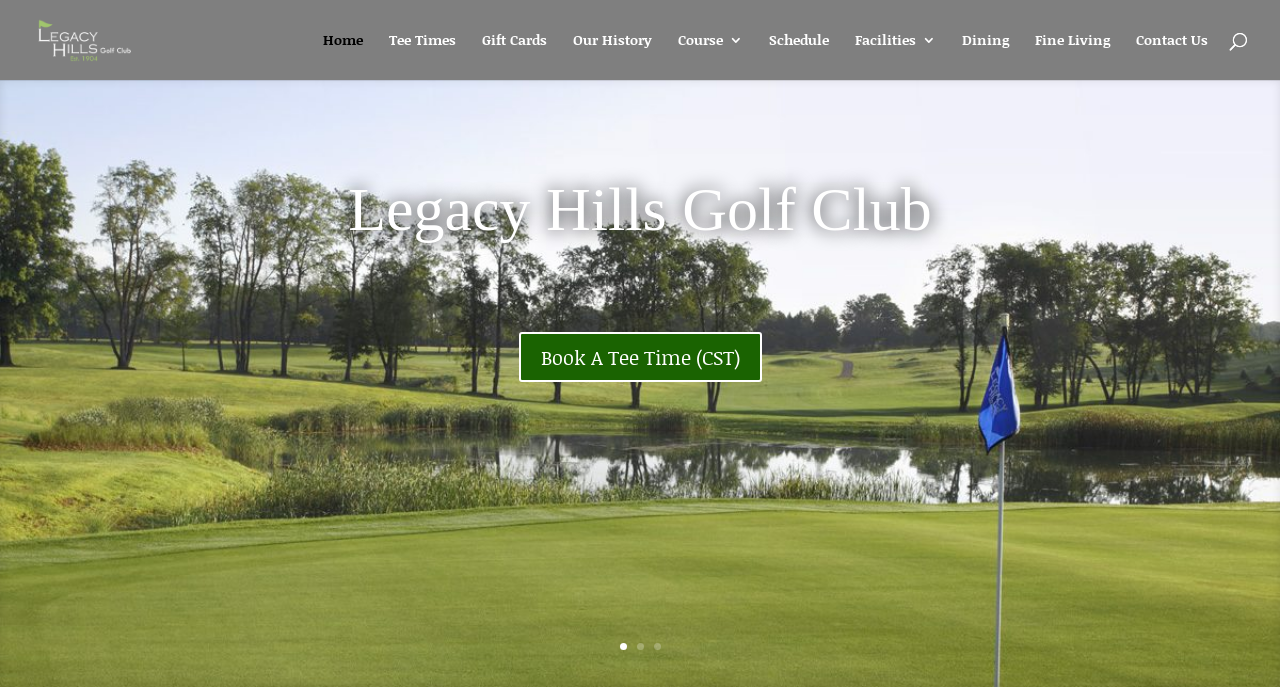Identify the bounding box coordinates for the region of the element that should be clicked to carry out the instruction: "view Our History". The bounding box coordinates should be four float numbers between 0 and 1, i.e., [left, top, right, bottom].

[0.448, 0.048, 0.509, 0.115]